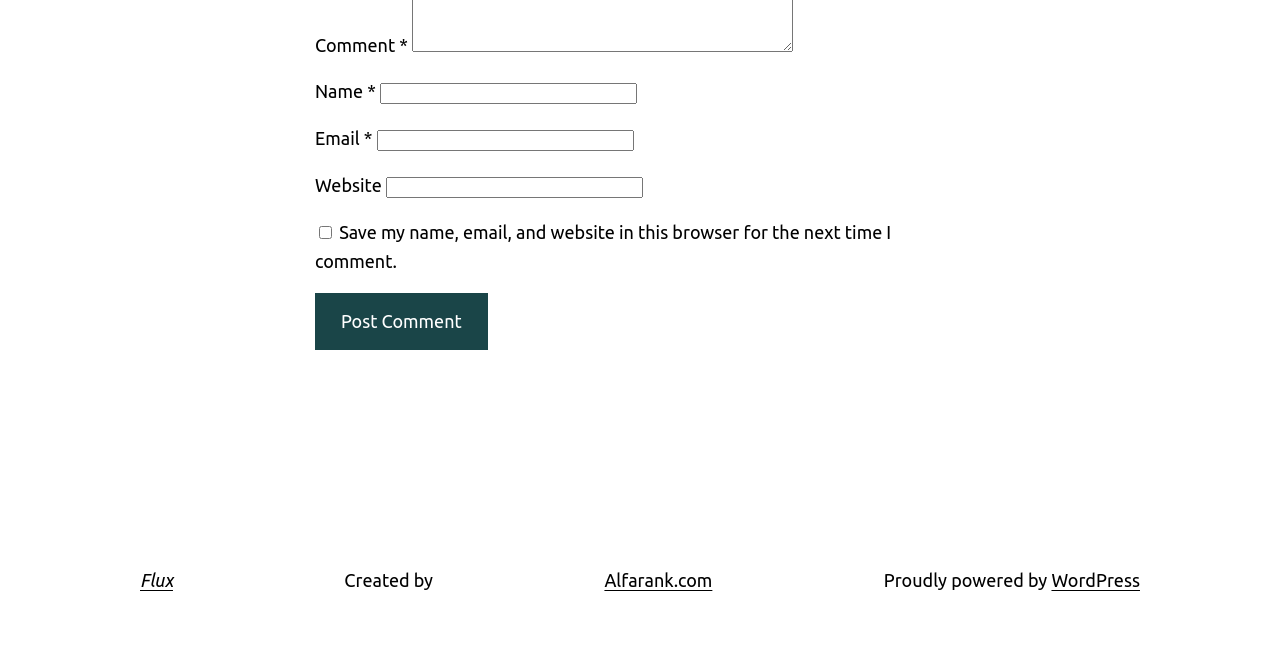Utilize the details in the image to give a detailed response to the question: What is the function of the checkbox?

The checkbox is labeled 'Save my name, email, and website in this browser for the next time I comment.' This suggests that the function of the checkbox is to save the user's comment information for future use.